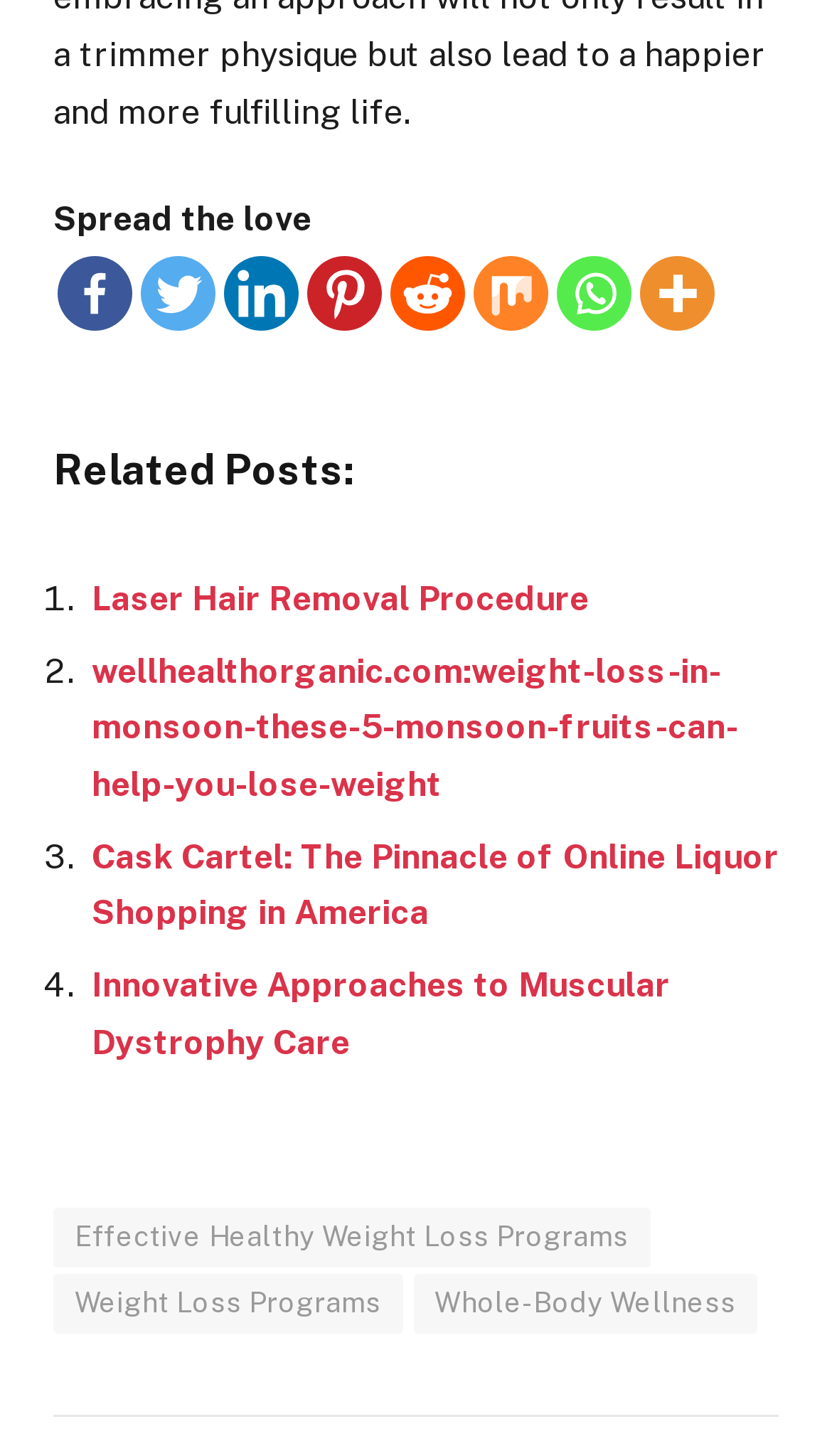Please identify the bounding box coordinates of the element's region that needs to be clicked to fulfill the following instruction: "Read about Effective Healthy Weight Loss Programs". The bounding box coordinates should consist of four float numbers between 0 and 1, i.e., [left, top, right, bottom].

[0.064, 0.829, 0.782, 0.87]